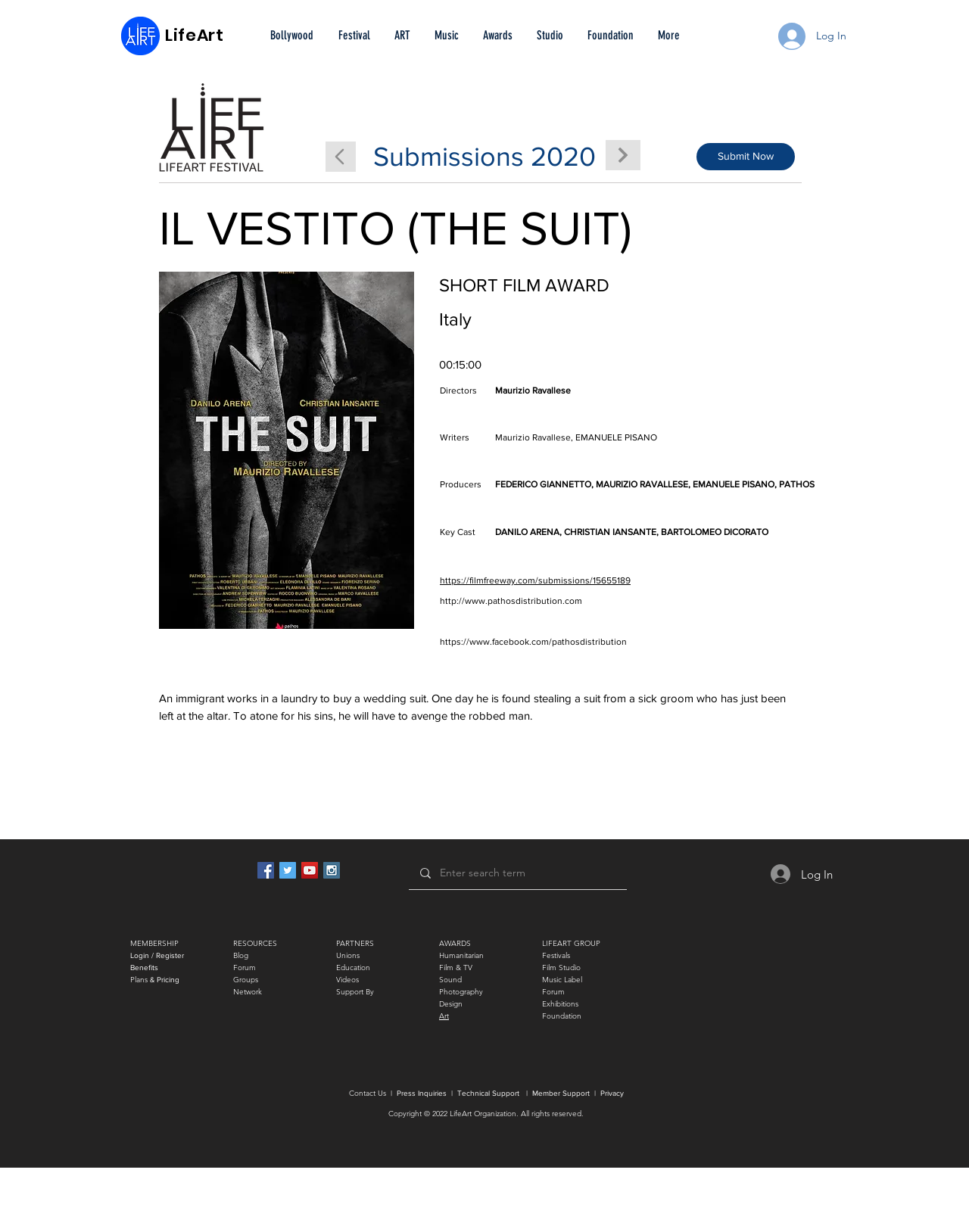Could you indicate the bounding box coordinates of the region to click in order to complete this instruction: "Click the Log In button".

[0.792, 0.014, 0.884, 0.044]